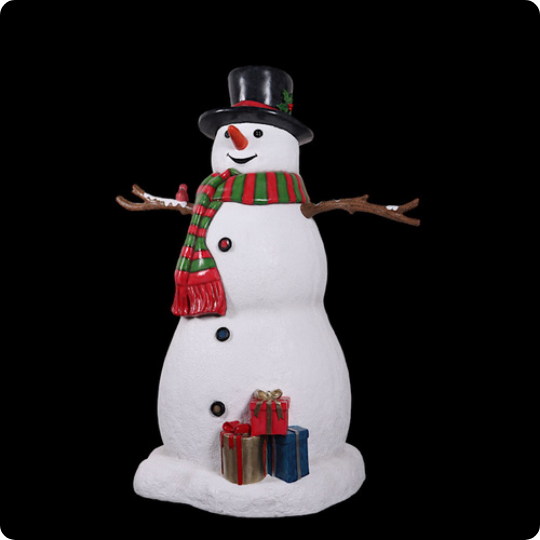Using the elements shown in the image, answer the question comprehensively: How many presents are held by the snowman?

According to the caption, the snowman holds 'three beautifully wrapped presents in festive colors' at its base, which implies that there are three presents in total.